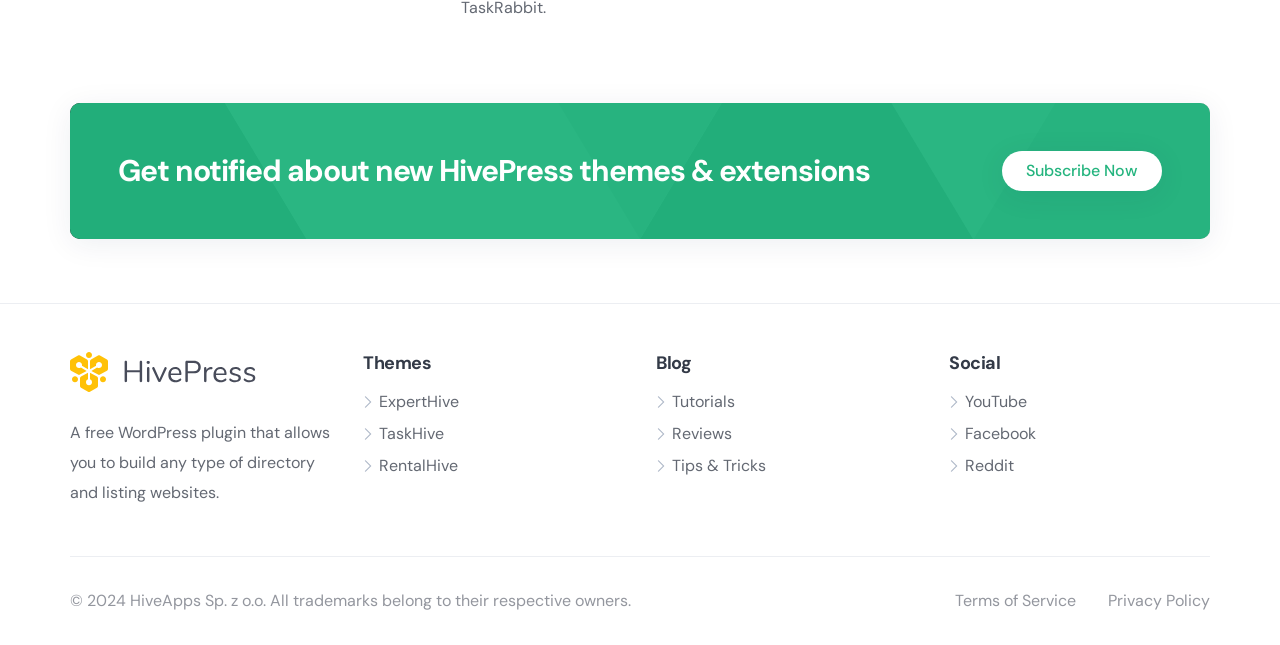Pinpoint the bounding box coordinates of the clickable element needed to complete the instruction: "Visit HivePress YouTube channel". The coordinates should be provided as four float numbers between 0 and 1: [left, top, right, bottom].

[0.754, 0.607, 0.802, 0.639]